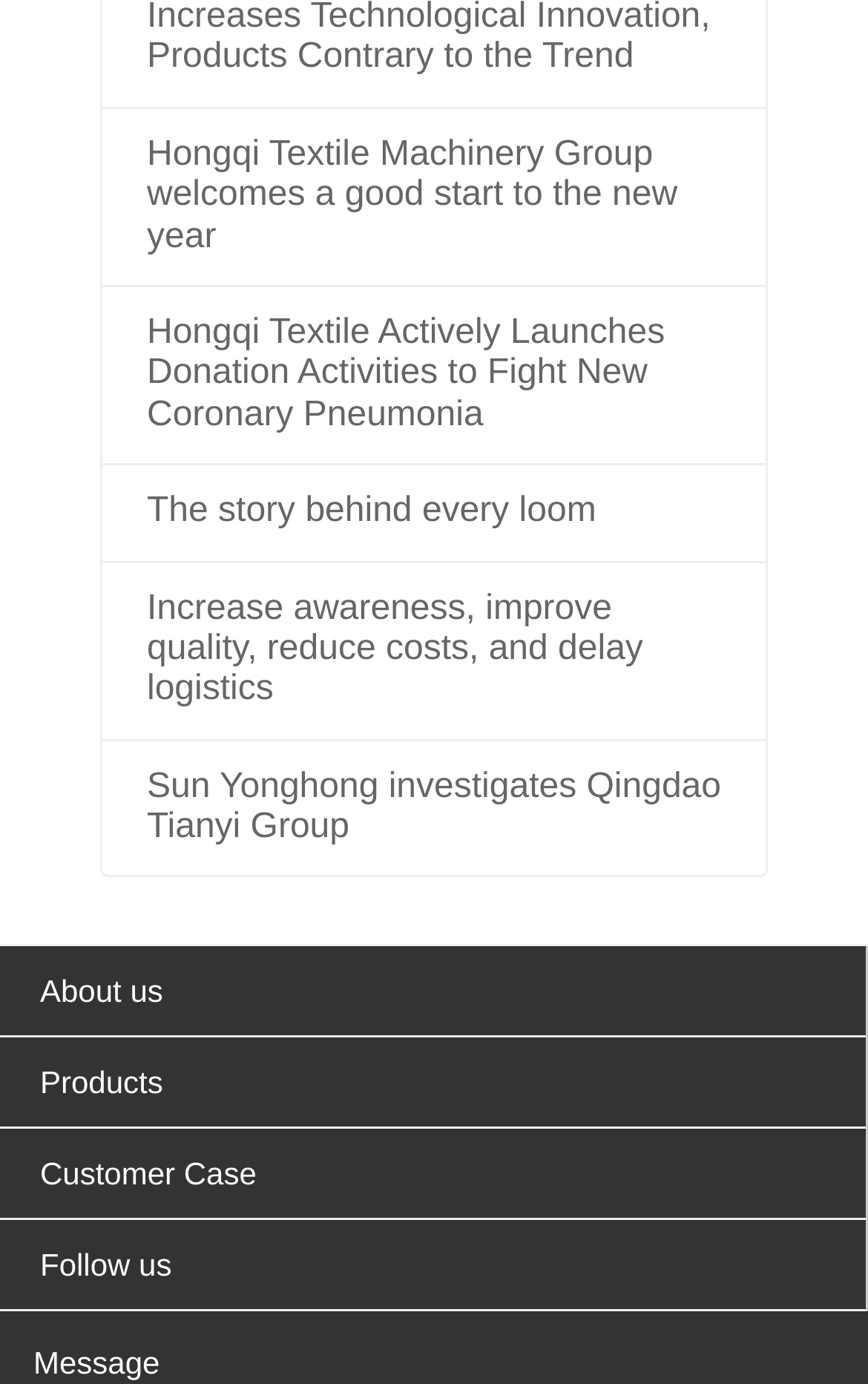Please find the bounding box coordinates of the element's region to be clicked to carry out this instruction: "Follow the company on social media".

[0.0, 0.882, 0.997, 0.947]